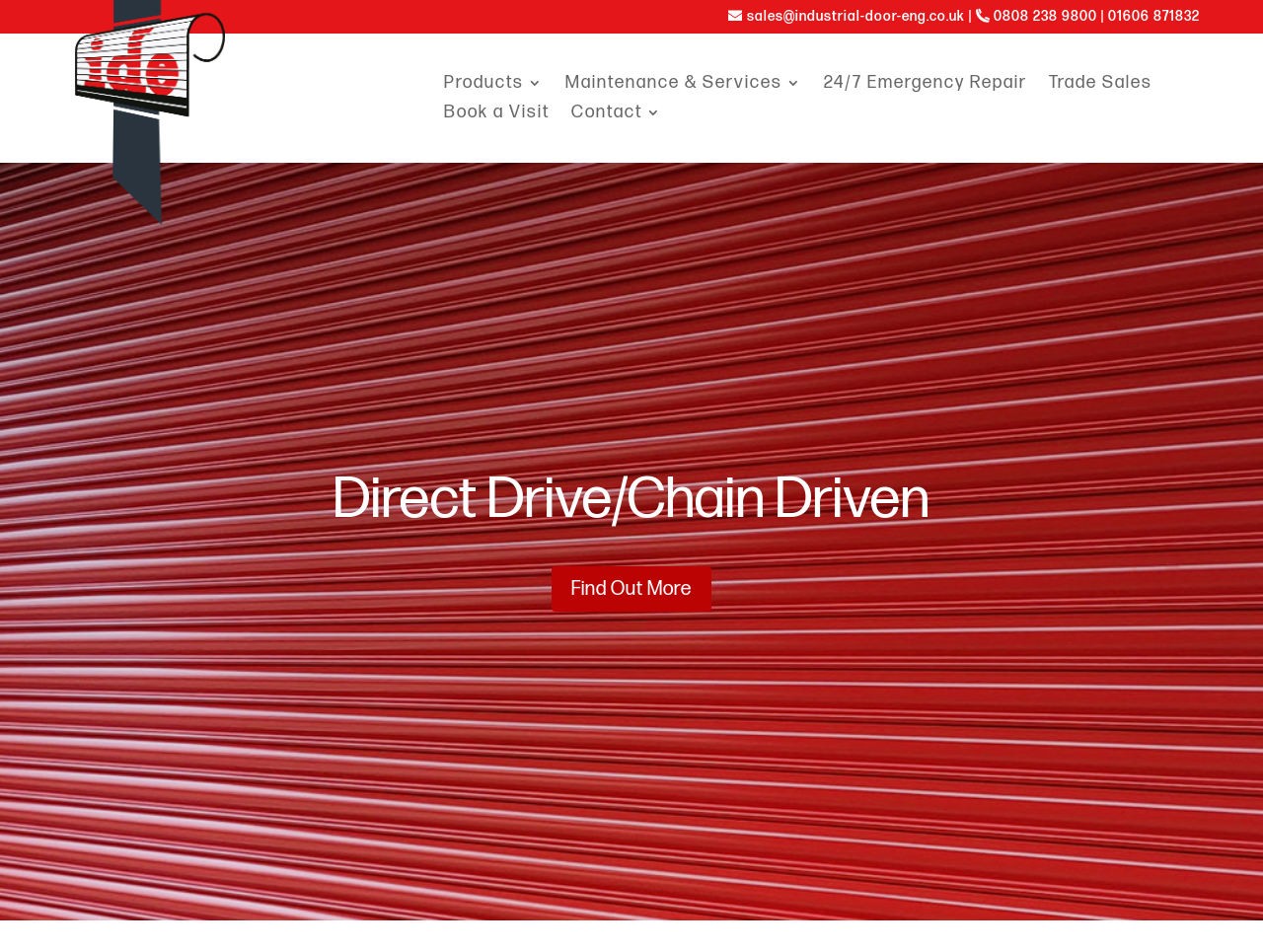Please provide a short answer using a single word or phrase for the question:
What type of motor roller shutters are offered?

Direct Drive and Chain Driven